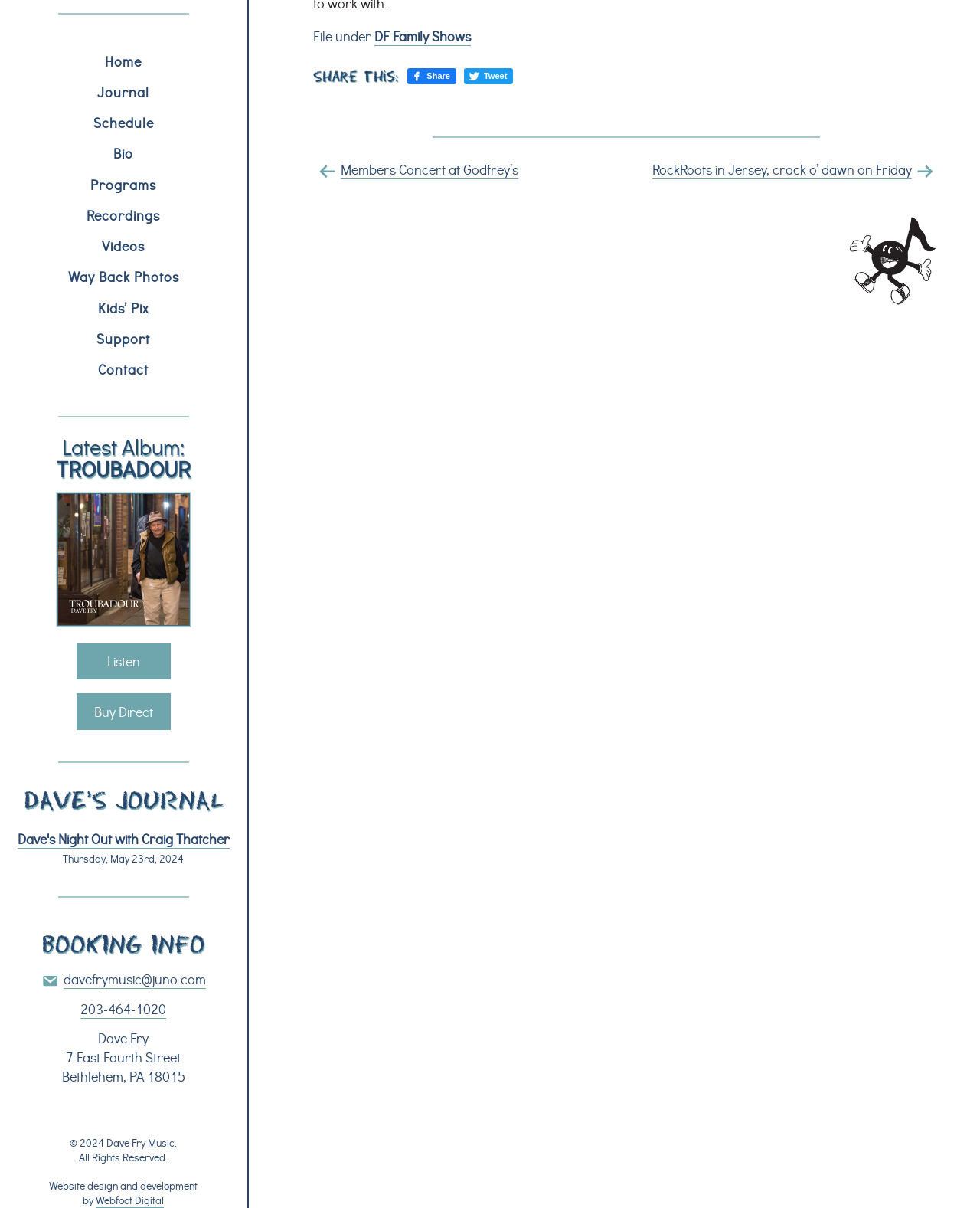Locate the bounding box coordinates for the element described below: "DF Family Shows". The coordinates must be four float values between 0 and 1, formatted as [left, top, right, bottom].

[0.382, 0.022, 0.481, 0.038]